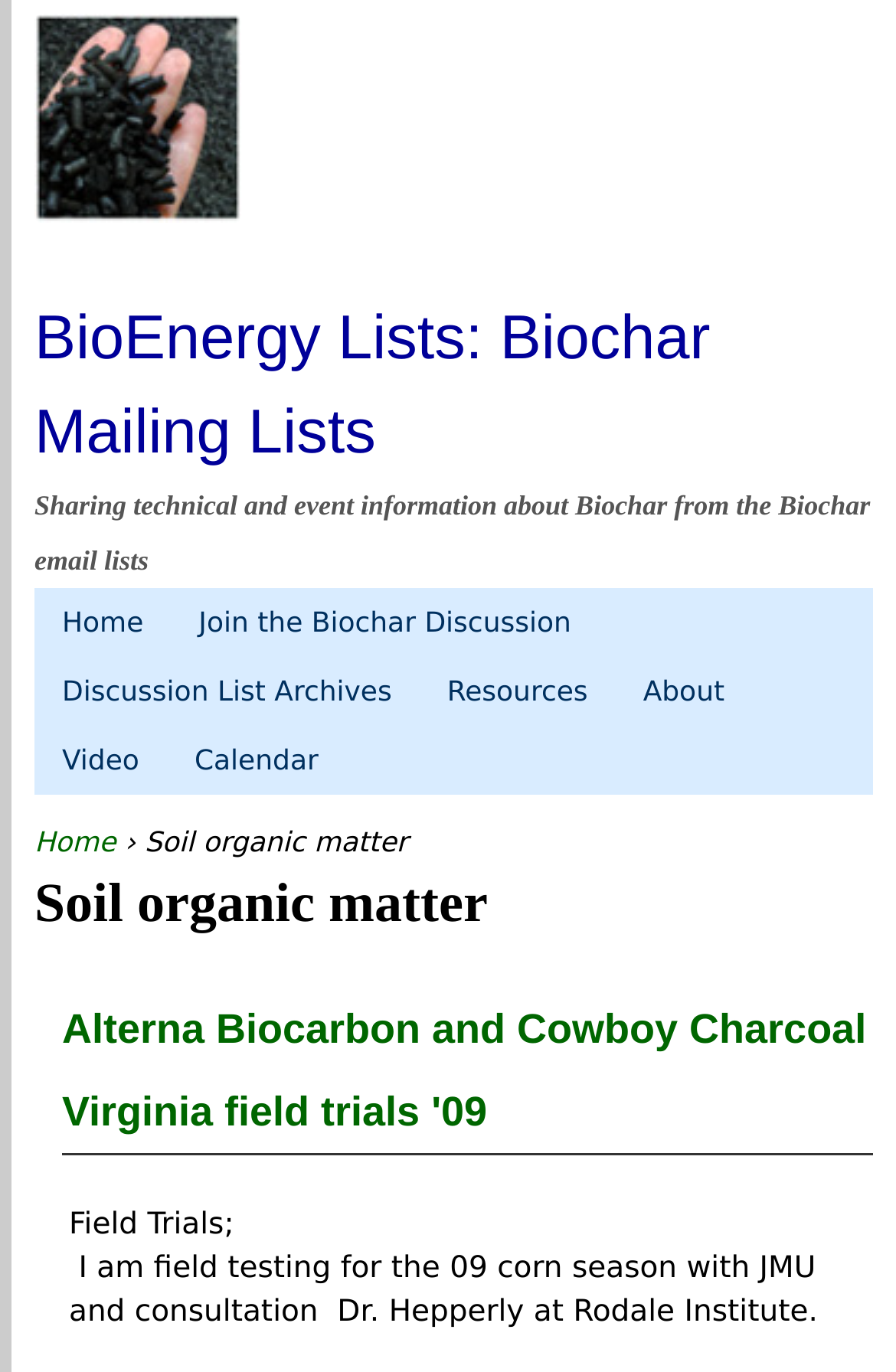What is the current page about?
Using the details shown in the screenshot, provide a comprehensive answer to the question.

I looked at the breadcrumbs and found that the current page is about 'Soil organic matter', which is a subtopic of Biochar.